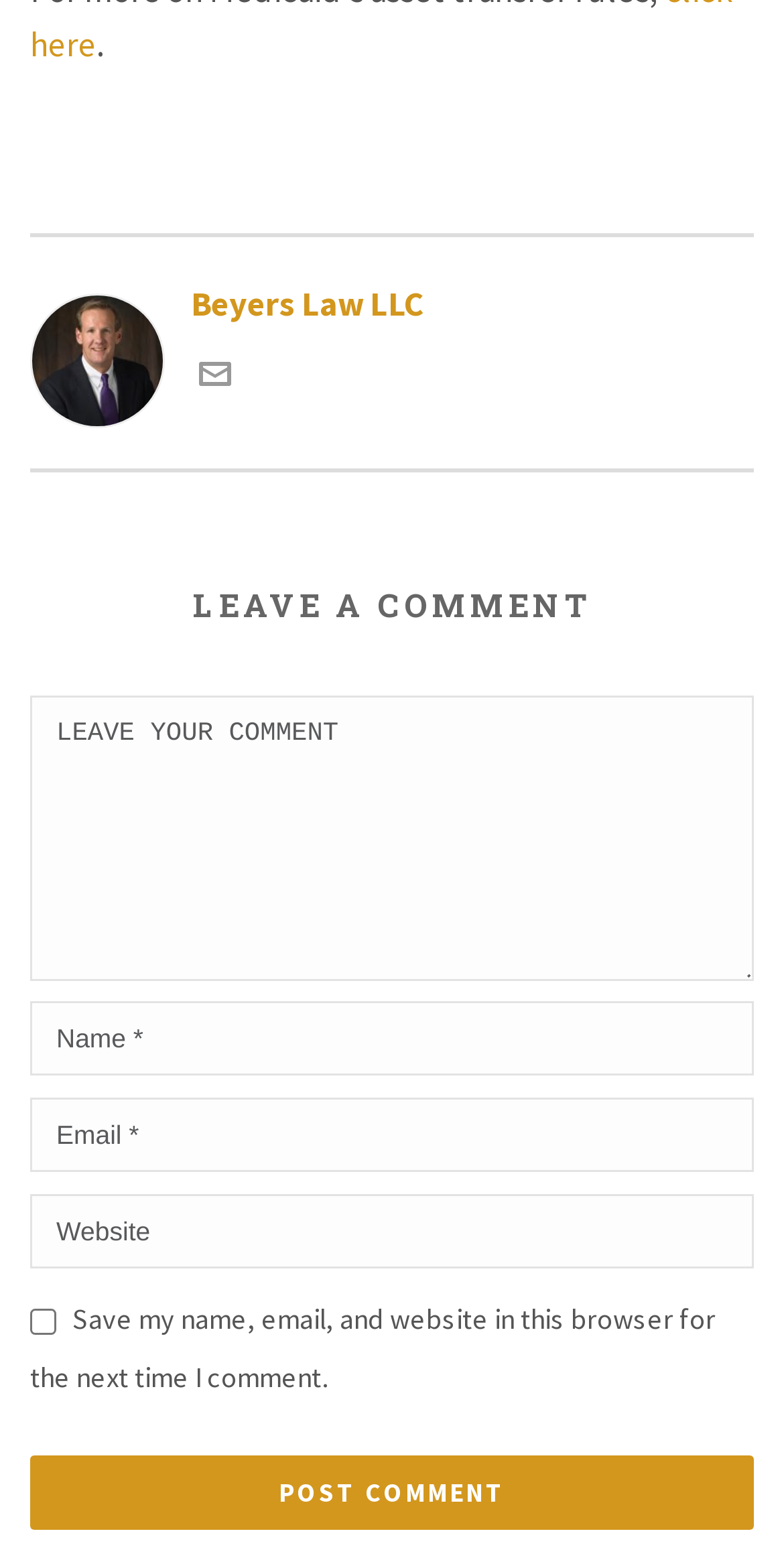Locate the bounding box coordinates of the clickable region necessary to complete the following instruction: "Post a comment". Provide the coordinates in the format of four float numbers between 0 and 1, i.e., [left, top, right, bottom].

[0.038, 0.929, 0.962, 0.976]